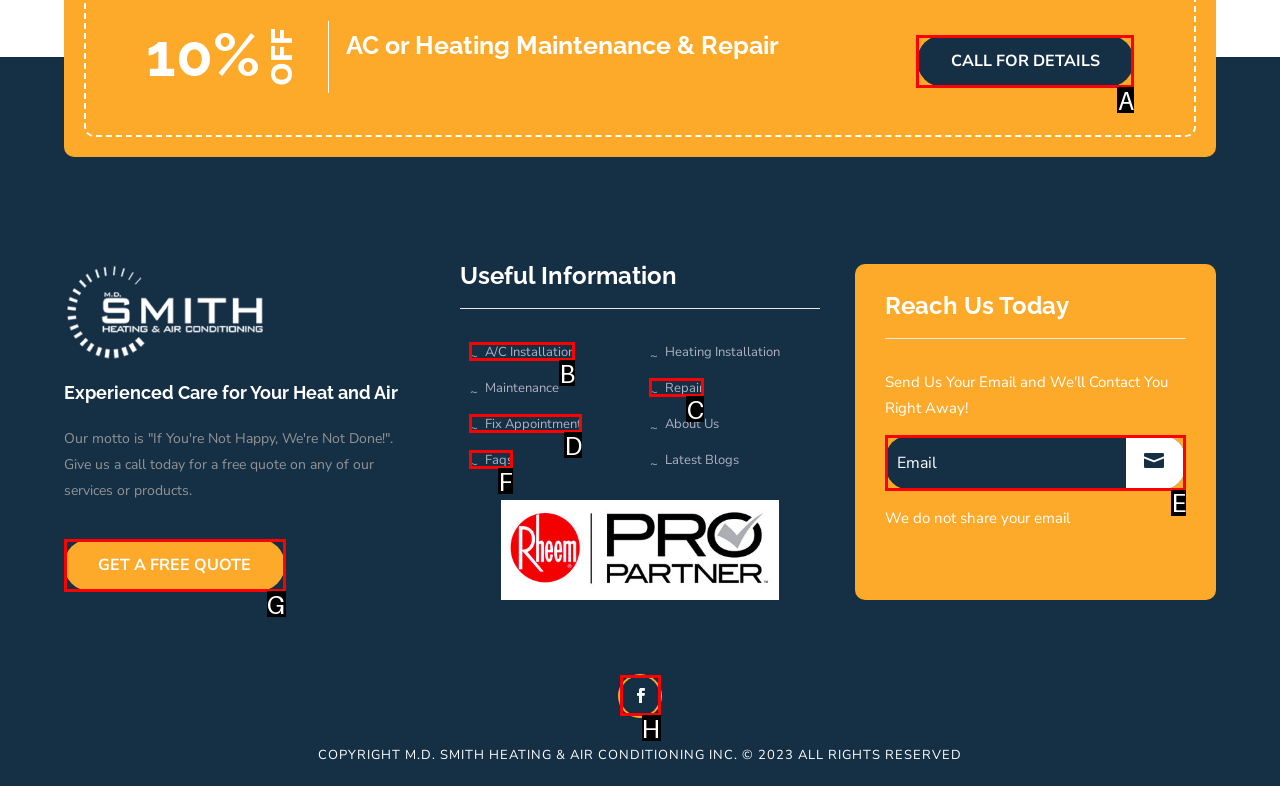Find the option that matches this description: Call For Details
Provide the matching option's letter directly.

A